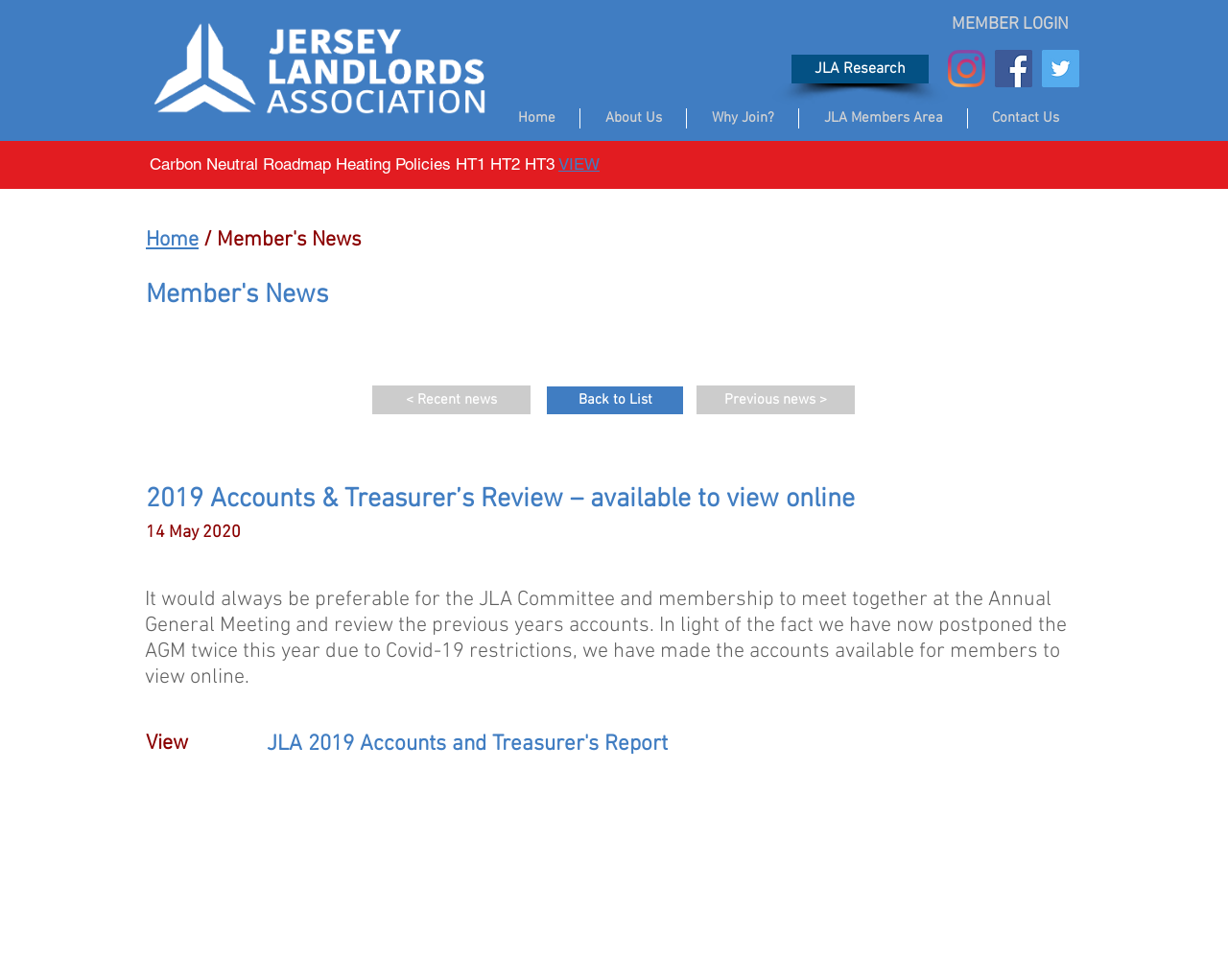What is the purpose of the 'MEMBER LOGIN' button?
Answer the question with a single word or phrase by looking at the picture.

To login as a member